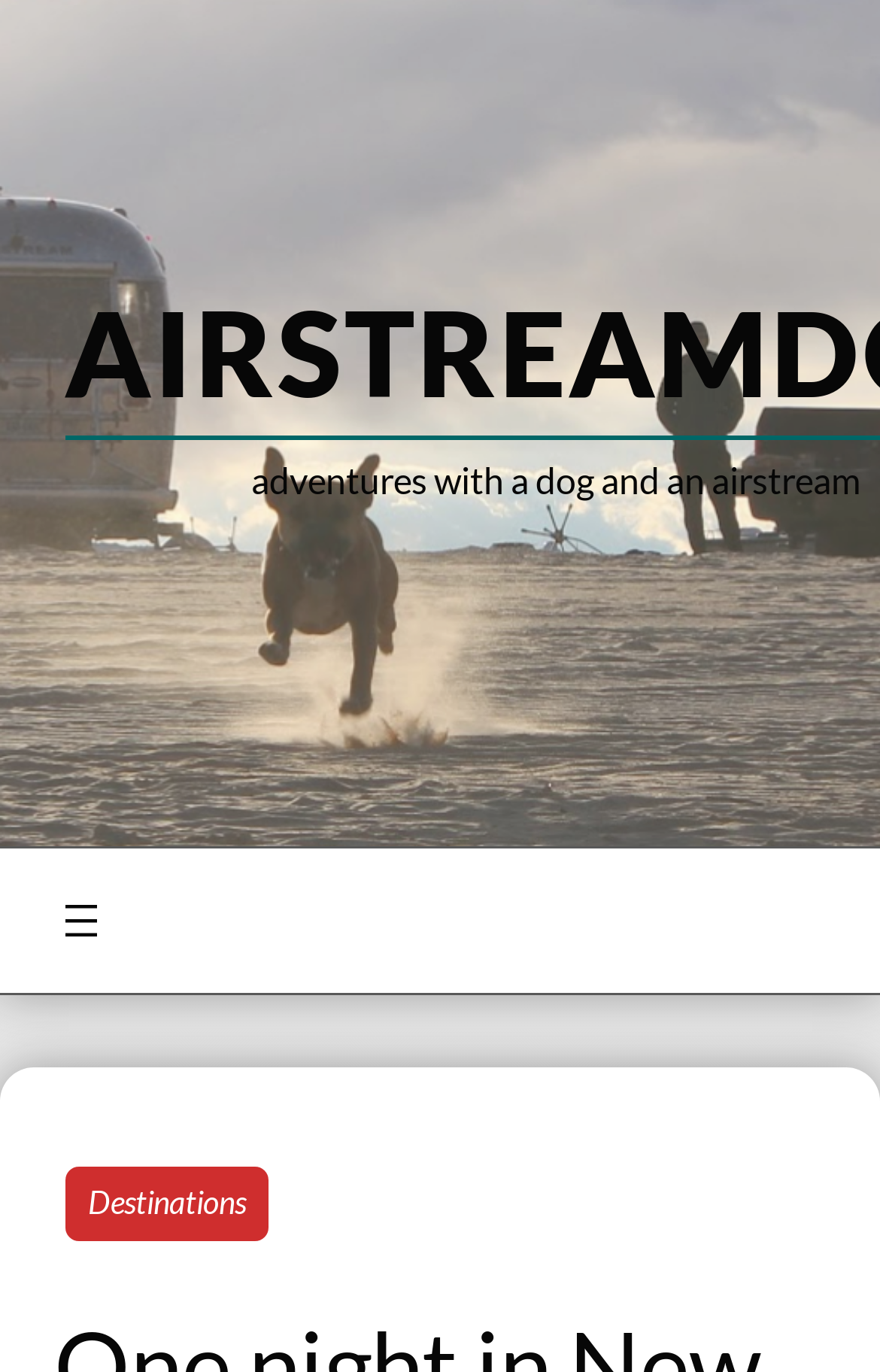Please find the bounding box for the UI component described as follows: "Destinations".

[0.074, 0.85, 0.305, 0.904]